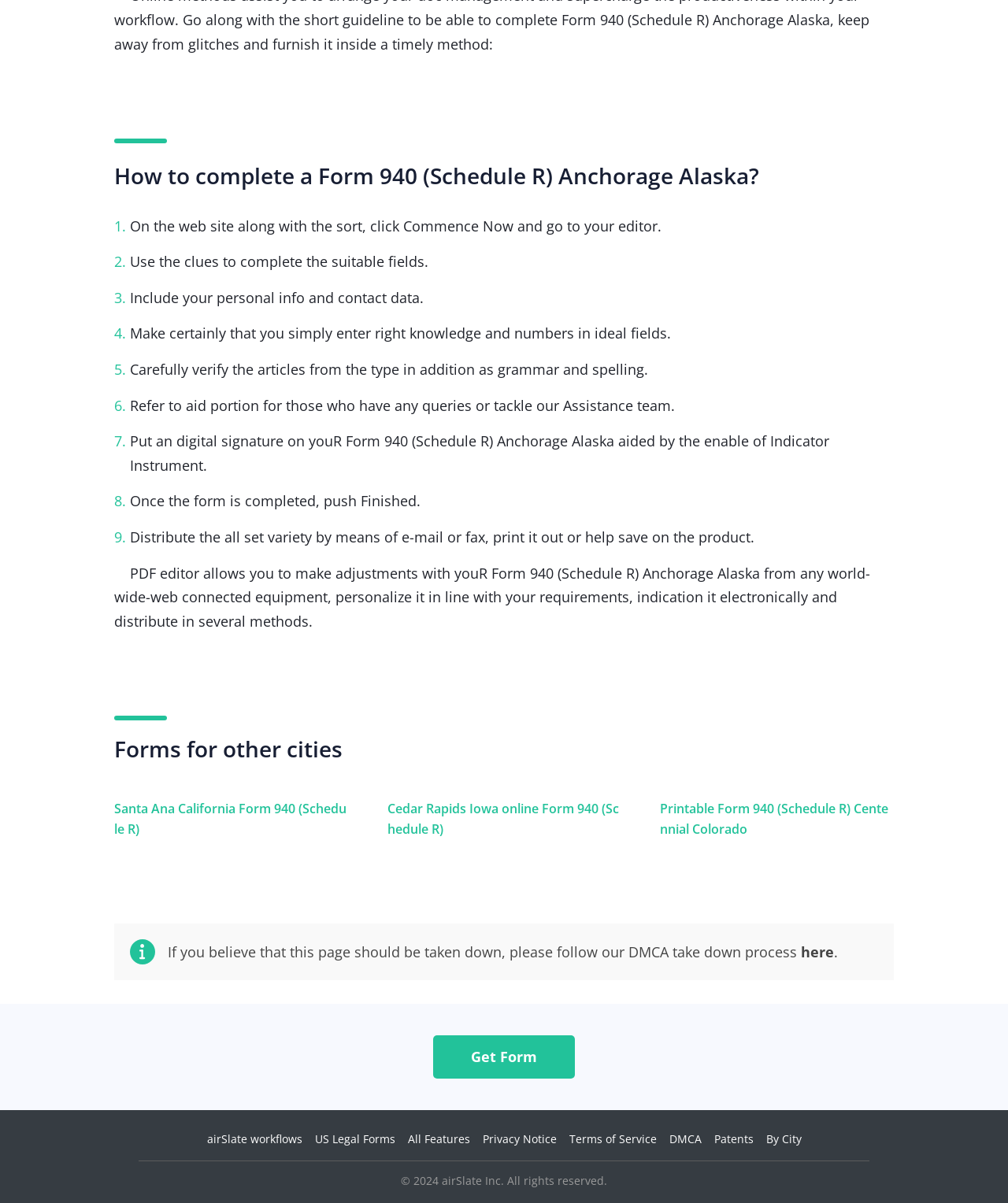Give a one-word or one-phrase response to the question:
What is the purpose of the PDF editor?

Edit Form 940